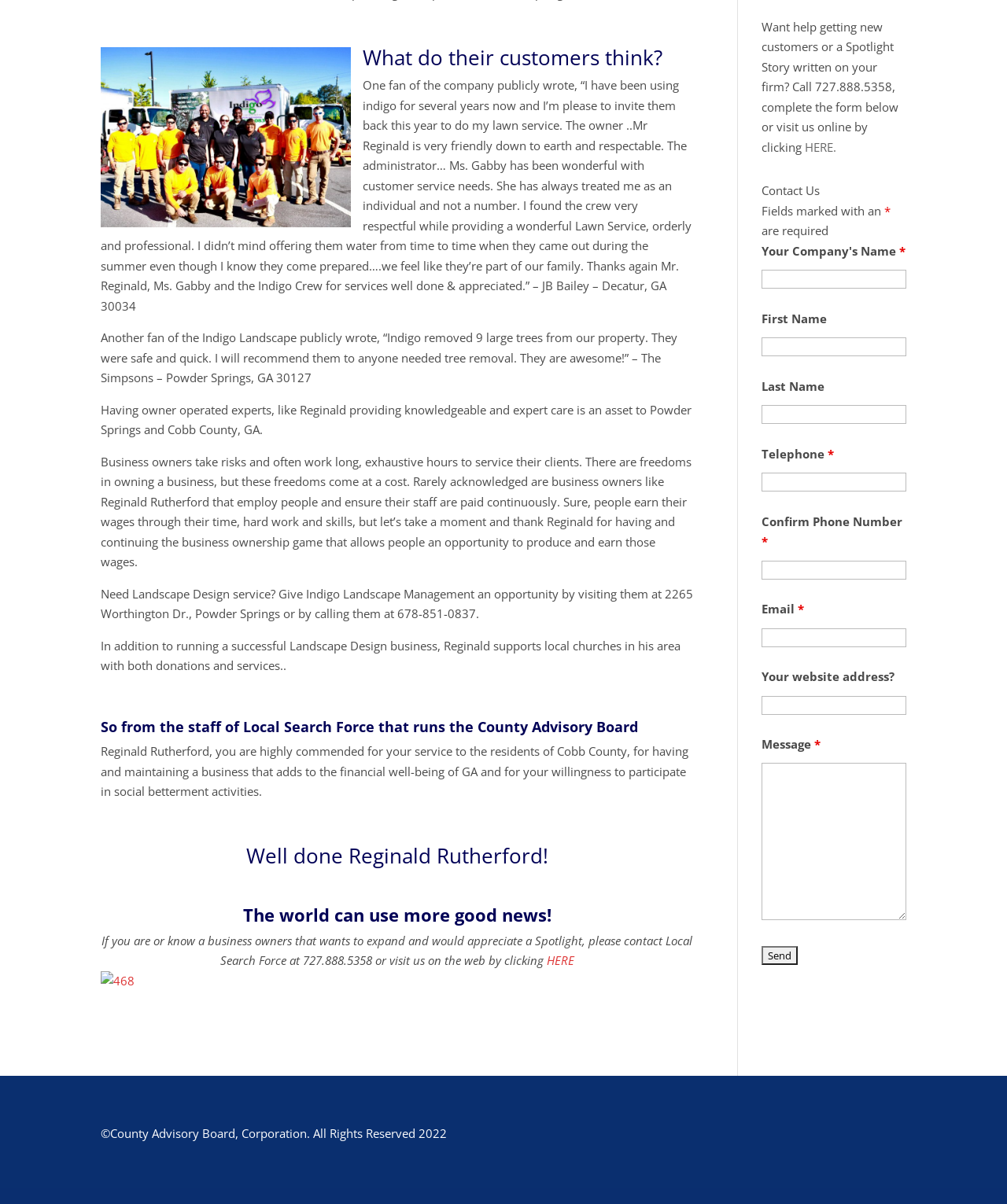Identify the bounding box of the UI element that matches this description: "aria-describedby="nf-error-14" name="nf-field-14"".

[0.756, 0.633, 0.9, 0.764]